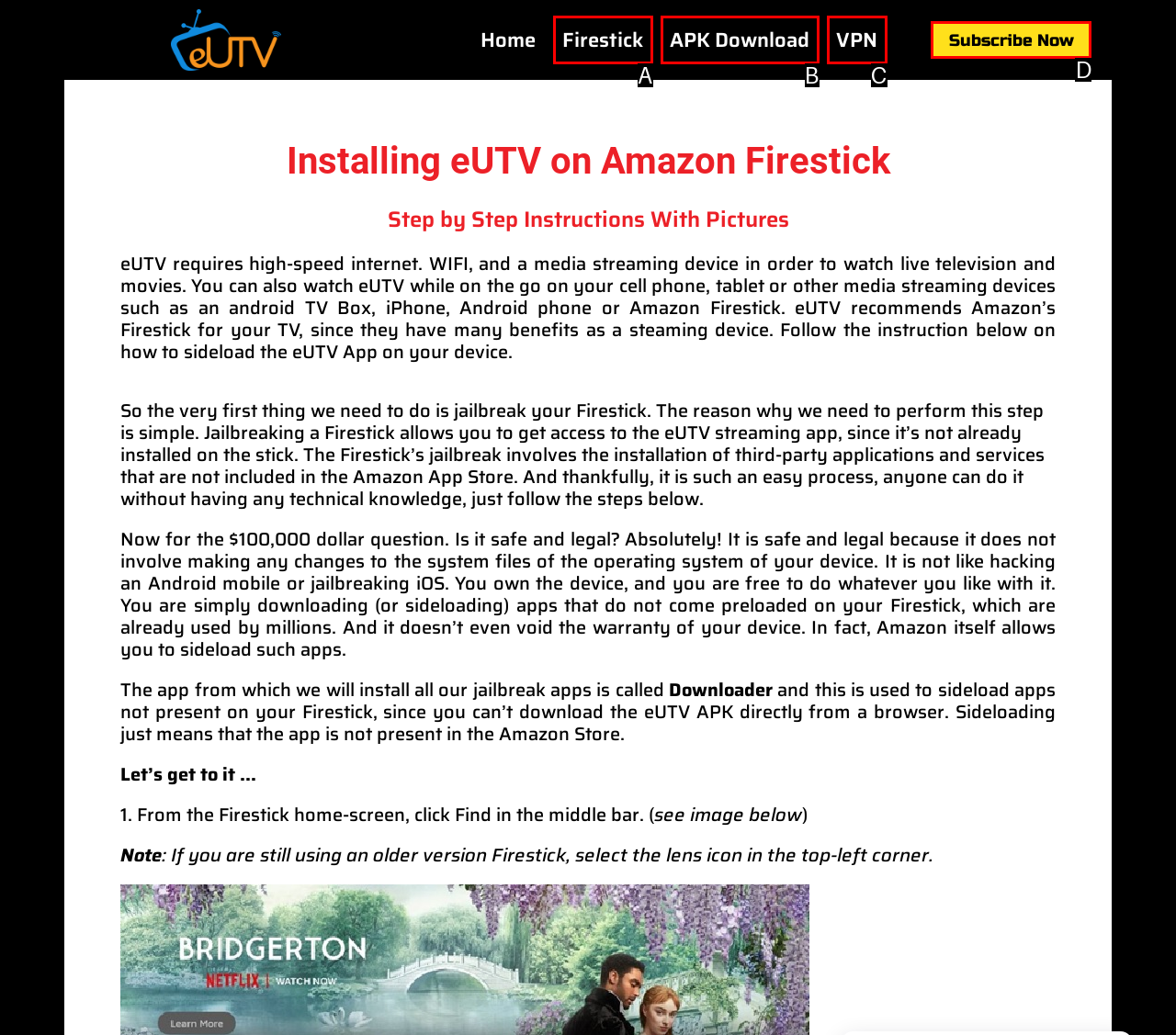Choose the letter of the UI element that aligns with the following description: APK Download
State your answer as the letter from the listed options.

B